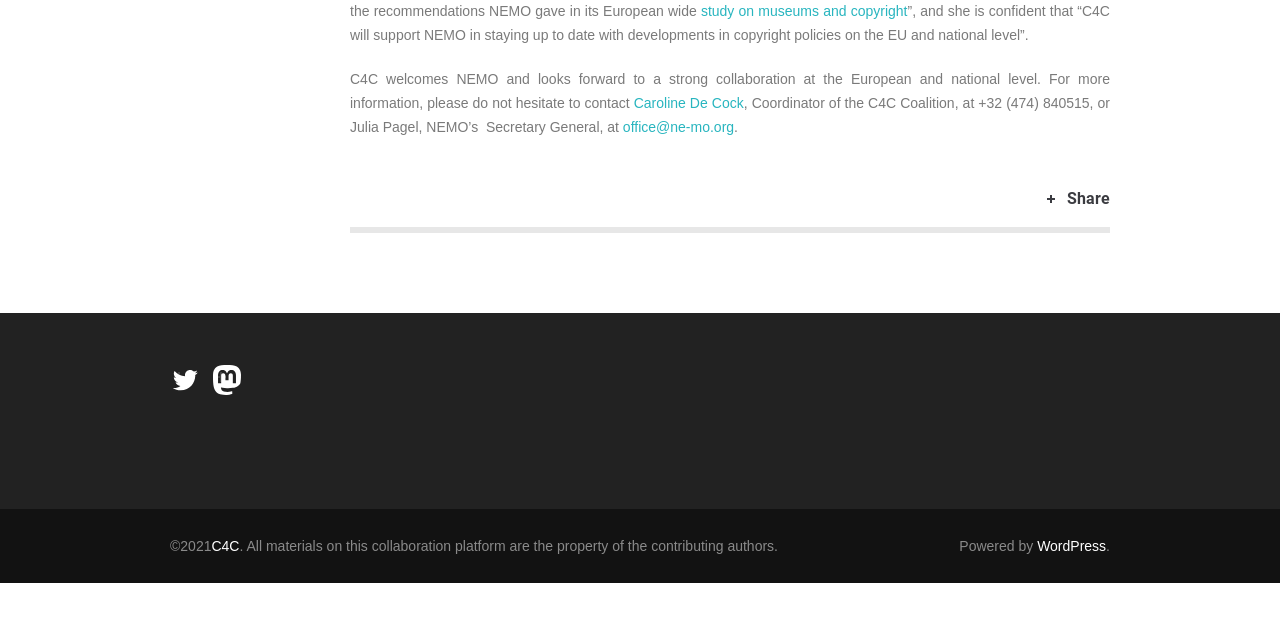Find and provide the bounding box coordinates for the UI element described with: "study on museums and copyright".

[0.548, 0.005, 0.709, 0.03]